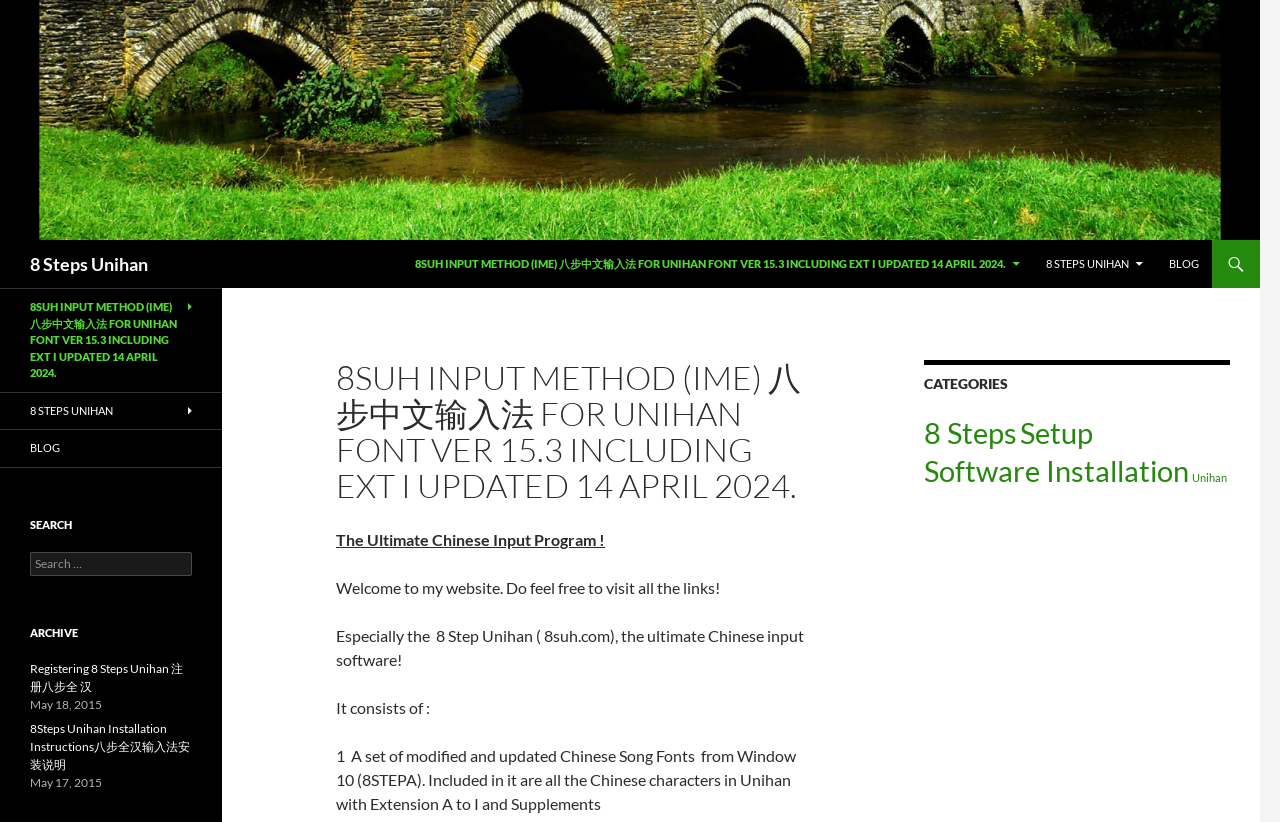Please identify the bounding box coordinates of the element I need to click to follow this instruction: "Explore categories".

[0.722, 0.438, 0.961, 0.482]